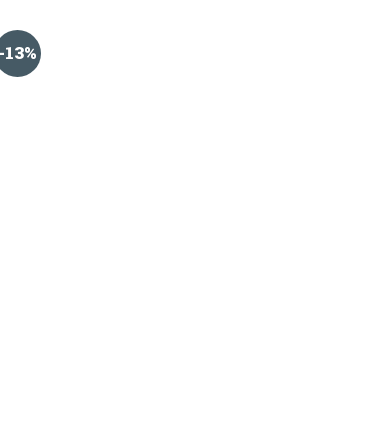Identify and describe all the elements present in the image.

The image features a small circular badge prominently displaying a discount of "-13%". This graphic element is often used in retail contexts to attract customer attention and indicate a special sale or price reduction on a product, enhancing its visibility on a webpage. The badge's design is likely intended to encourage potential buyers to consider making a purchase by highlighting savings.